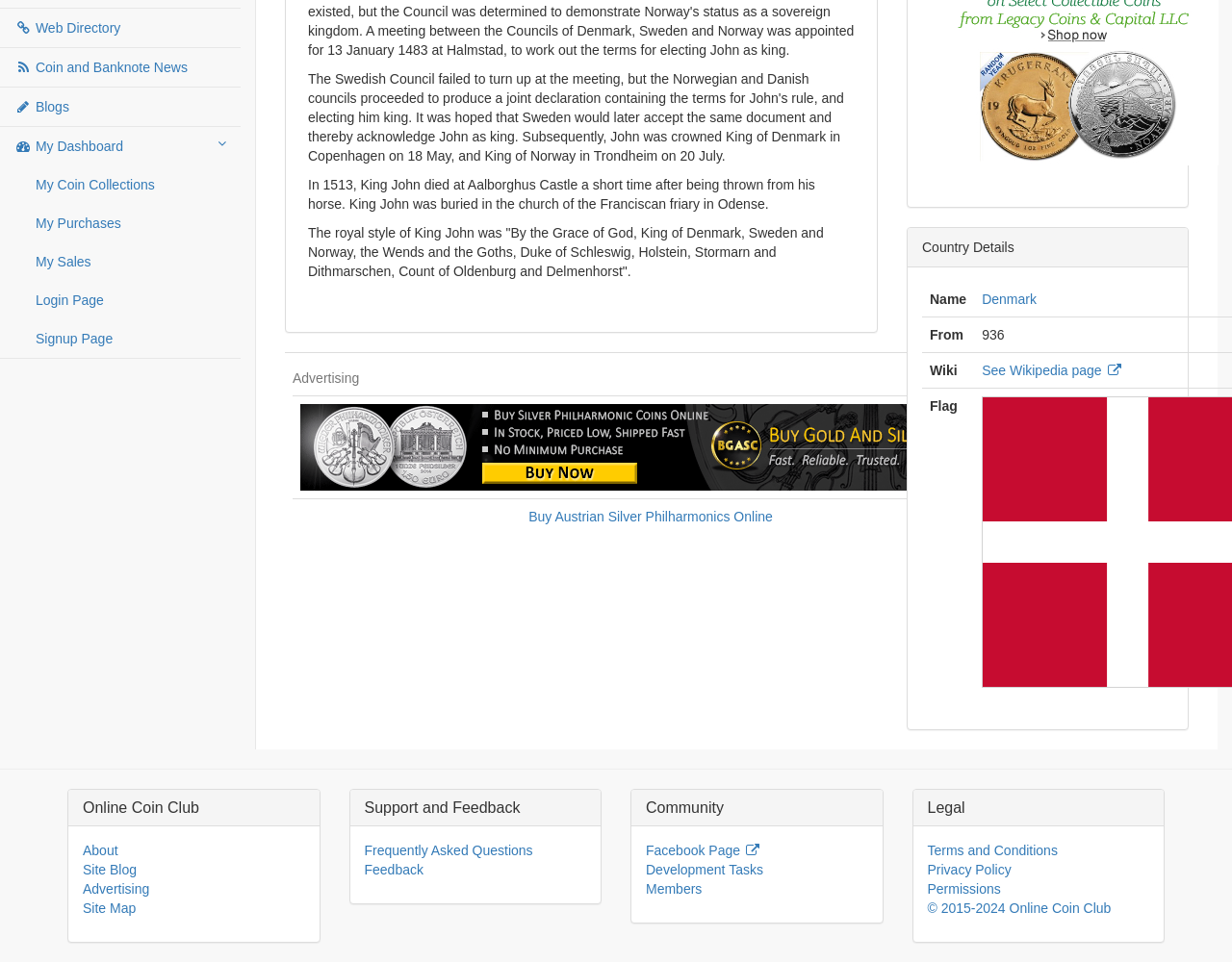Using the webpage screenshot, locate the HTML element that fits the following description and provide its bounding box: "© 2015-2024 Online Coin Club".

[0.753, 0.936, 0.902, 0.952]